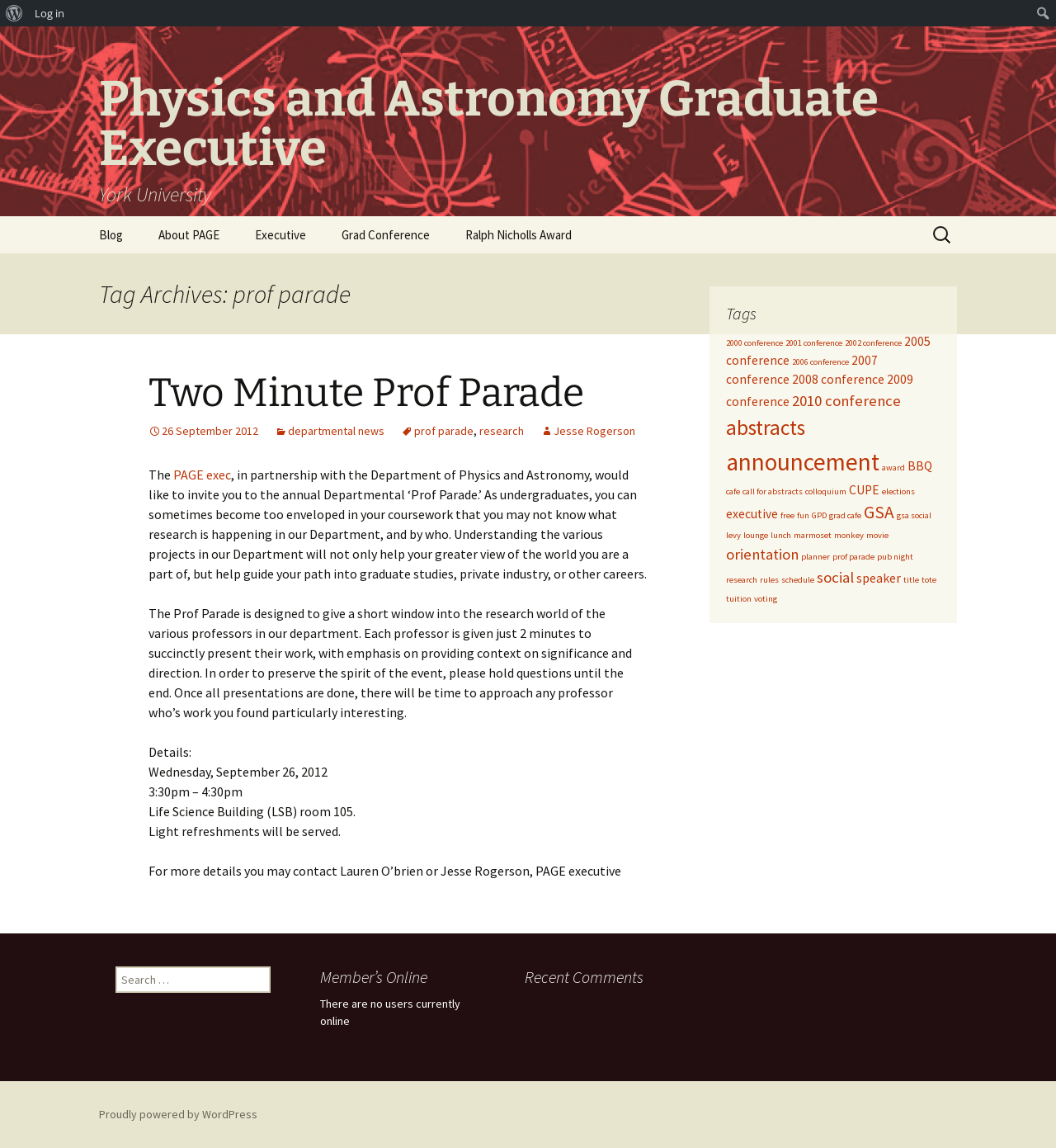Determine the main text heading of the webpage and provide its content.

Physics and Astronomy Graduate Executive